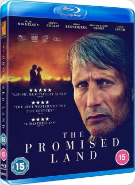What is the lead actor's name in the film?
Kindly offer a detailed explanation using the data available in the image.

The caption highlights the prominent portrayal of the lead actor, Mads Mikkelsen, on the Blu-ray cover, showcasing his intense expression.